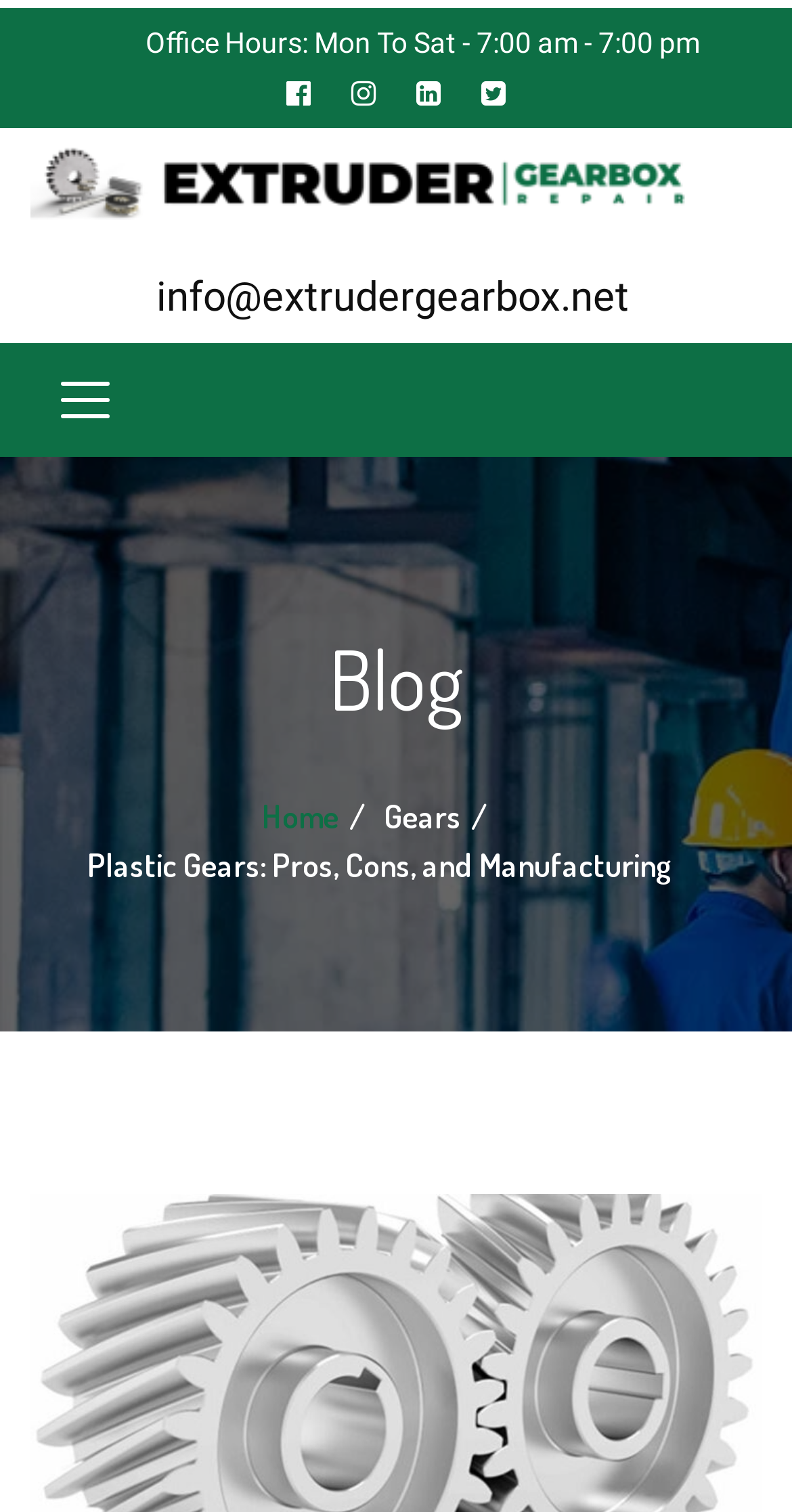Please provide a comprehensive answer to the question based on the screenshot: What is the topic of the blog?

I found the topic of the blog by looking at the StaticText element with the text 'Gears' located below the 'Blog' heading.